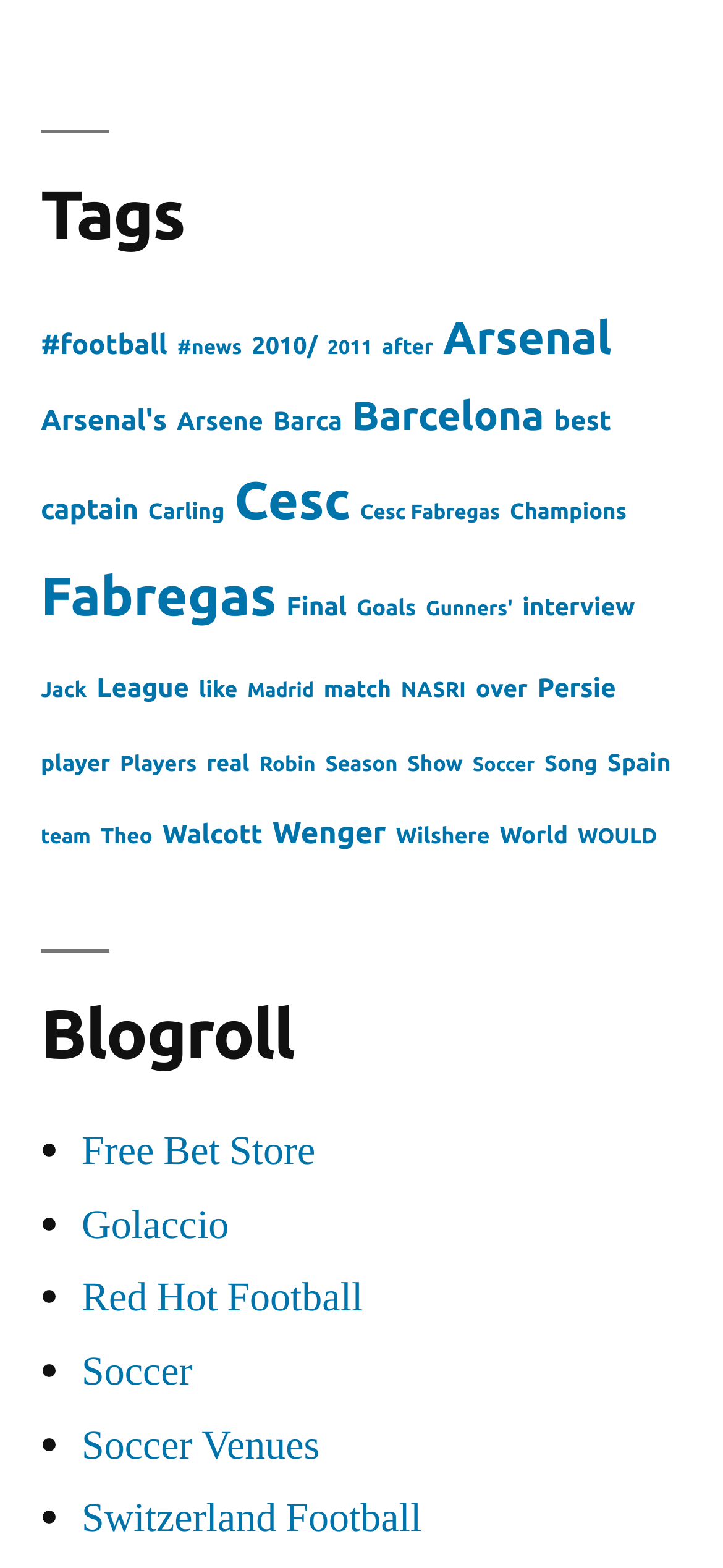Identify the bounding box coordinates of the clickable region to carry out the given instruction: "Go to the 'Red Hot Football' blog".

[0.113, 0.811, 0.502, 0.844]